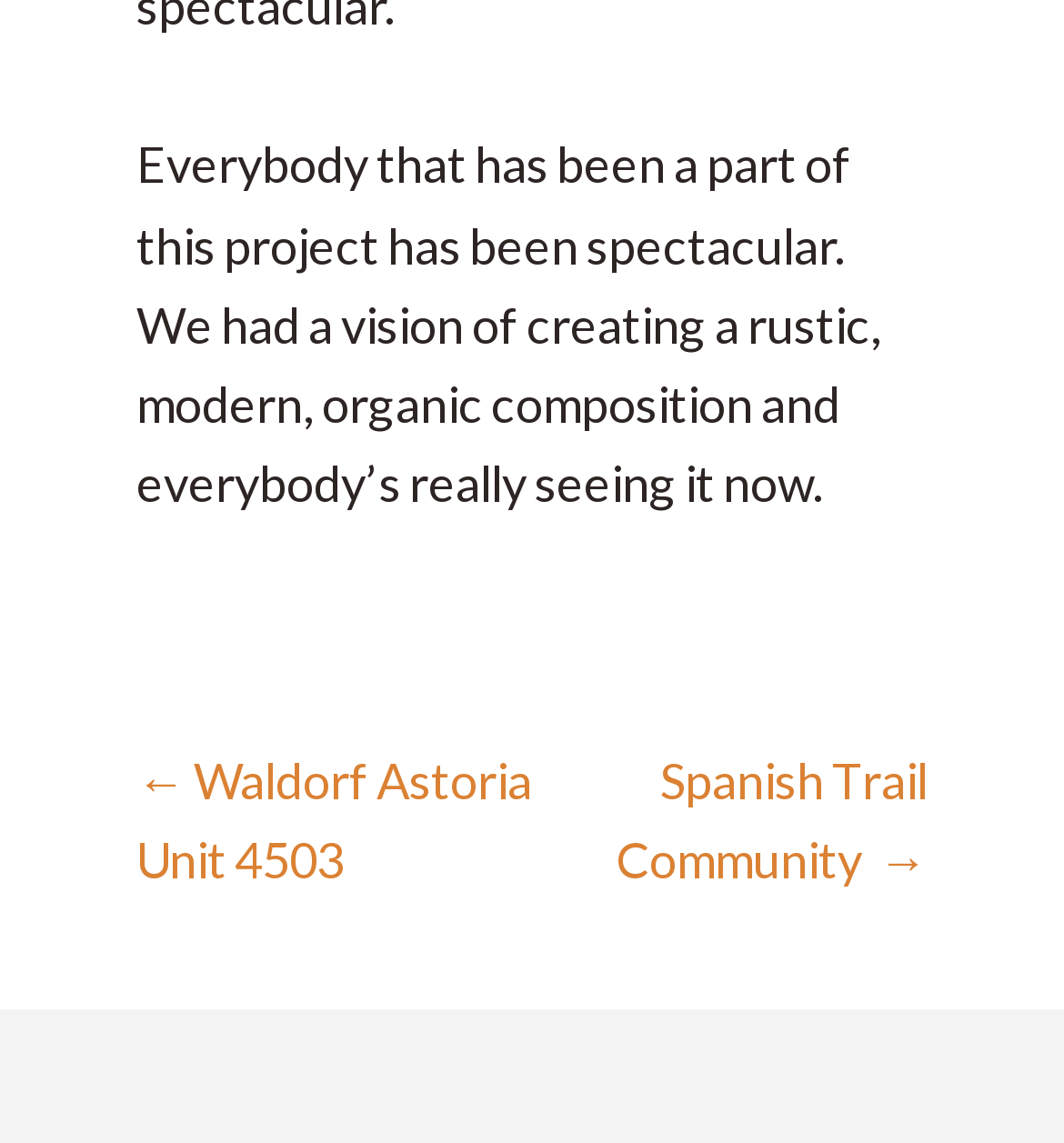Determine the bounding box for the UI element as described: "Spanish Trail Community →". The coordinates should be represented as four float numbers between 0 and 1, formatted as [left, top, right, bottom].

[0.579, 0.656, 0.872, 0.778]